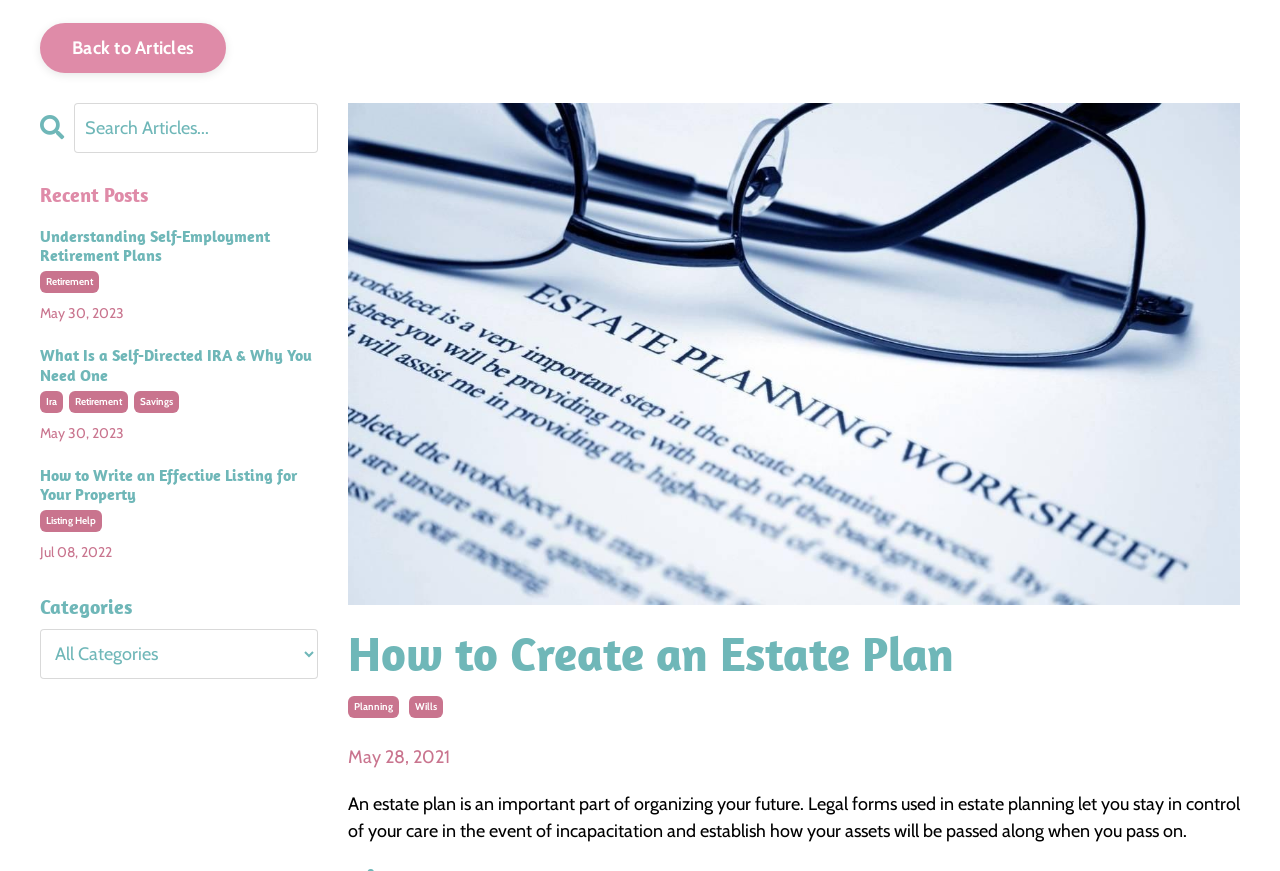Determine which piece of text is the heading of the webpage and provide it.

How to Create an Estate Plan